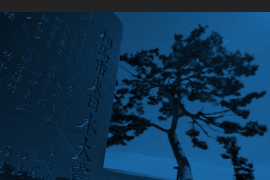Provide a brief response in the form of a single word or phrase:
What is the monument likely commemorating?

Natural disasters